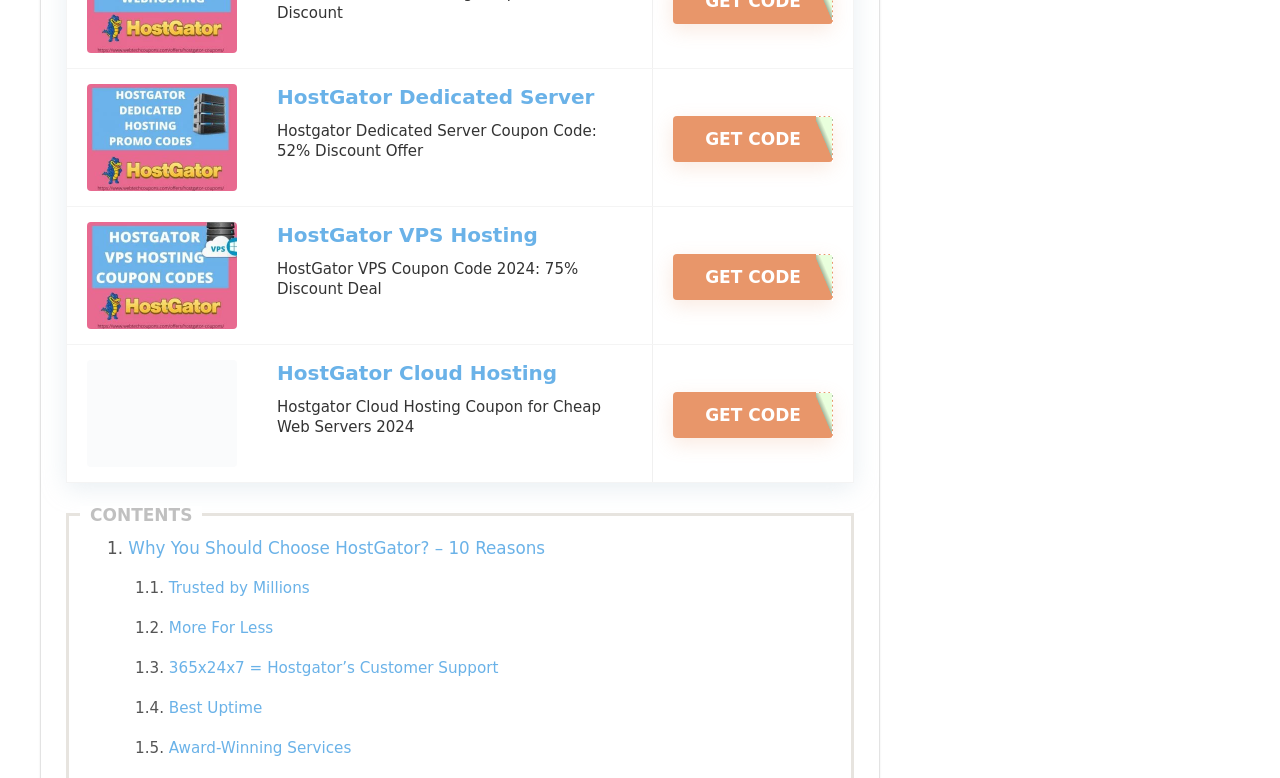Kindly determine the bounding box coordinates for the area that needs to be clicked to execute this instruction: "Learn about HostGator’s customer support".

[0.132, 0.847, 0.389, 0.87]